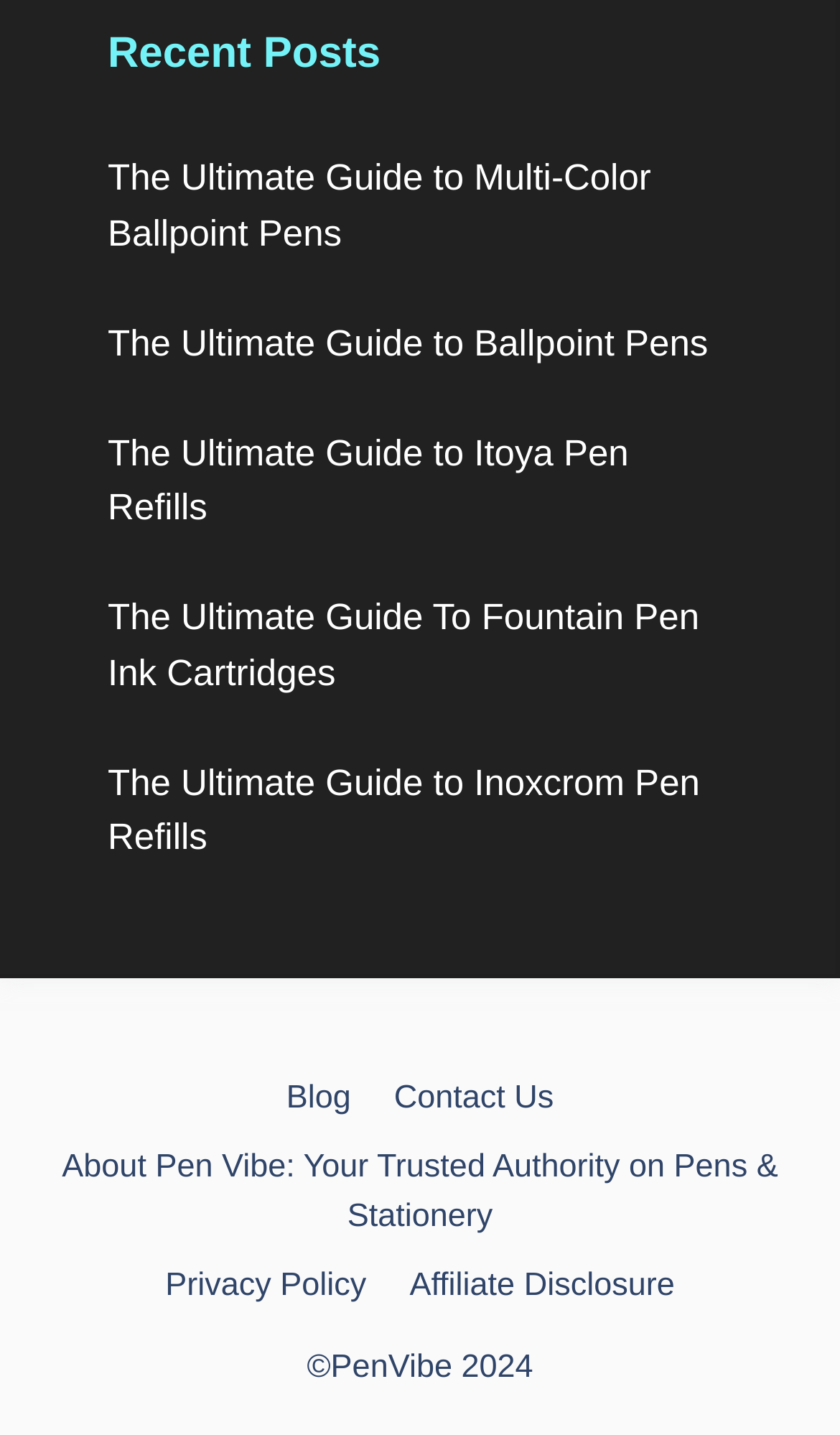Give the bounding box coordinates for the element described by: "Carl Mesner Lyons".

None